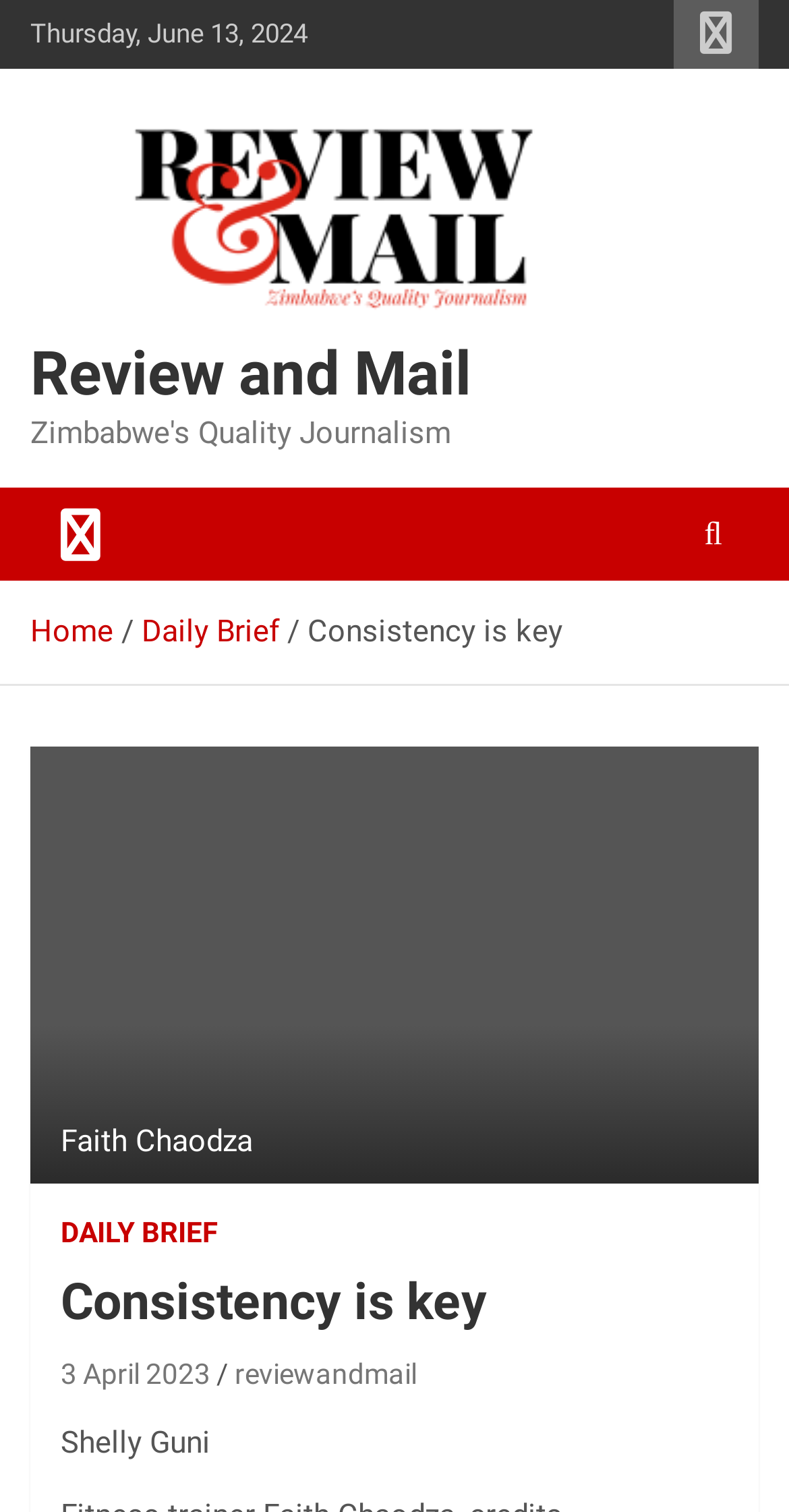Please identify the bounding box coordinates of the element's region that I should click in order to complete the following instruction: "View DAILY BRIEF". The bounding box coordinates consist of four float numbers between 0 and 1, i.e., [left, top, right, bottom].

[0.077, 0.803, 0.277, 0.829]